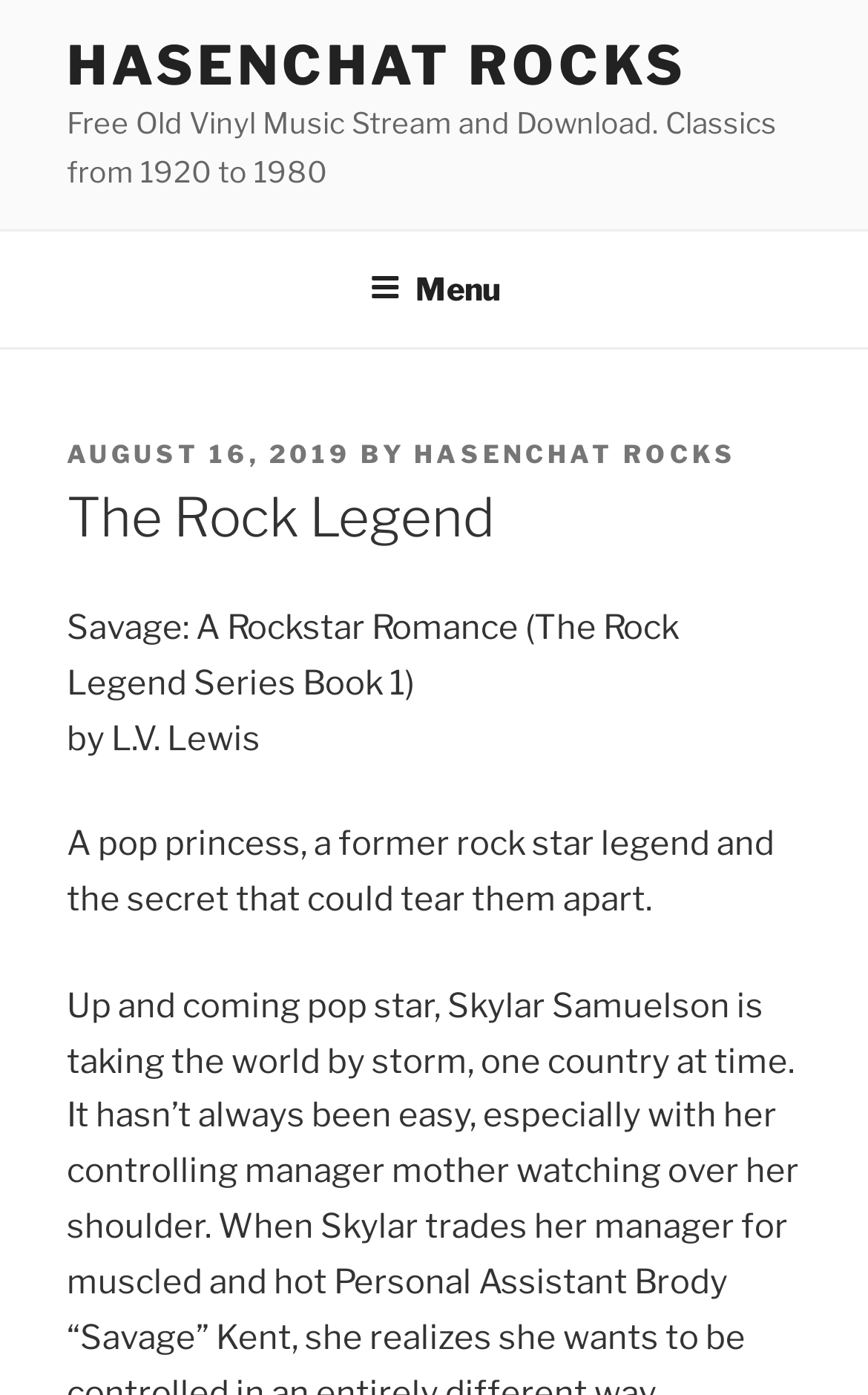Using the image as a reference, answer the following question in as much detail as possible:
What is the date of the post?

I found the answer by looking at the link 'AUGUST 16, 2019' which is located next to the text 'POSTED ON', indicating that the post was made on August 16, 2019.